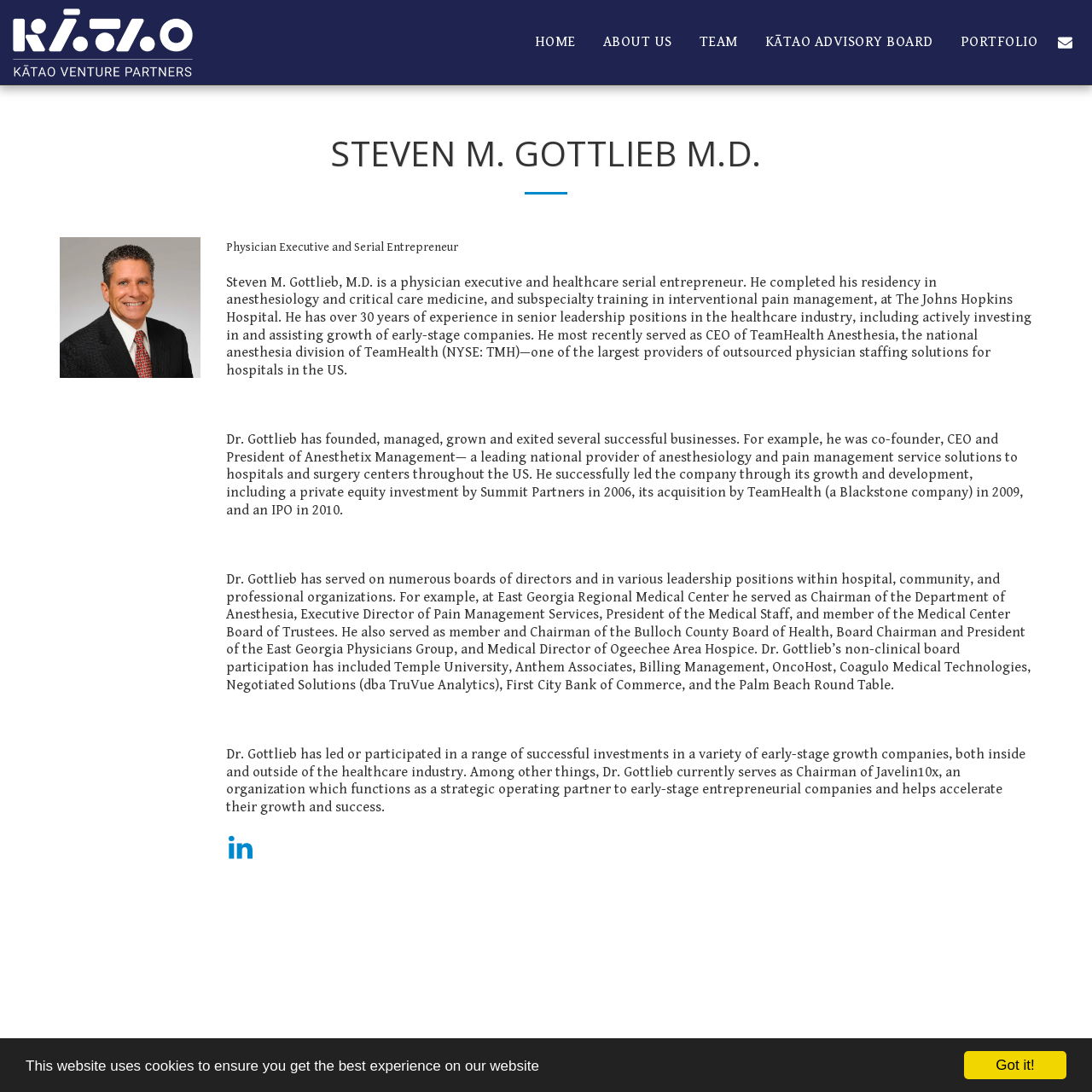What is the name of the hospital where Dr. Gottlieb served as Chairman of the Department of Anesthesia?
Utilize the information in the image to give a detailed answer to the question.

According to the webpage, Dr. Gottlieb 'served as Chairman of the Department of Anesthesia, Executive Director of Pain Management Services, President of the Medical Staff, and member of the Medical Center Board of Trustees' at East Georgia Regional Medical Center.